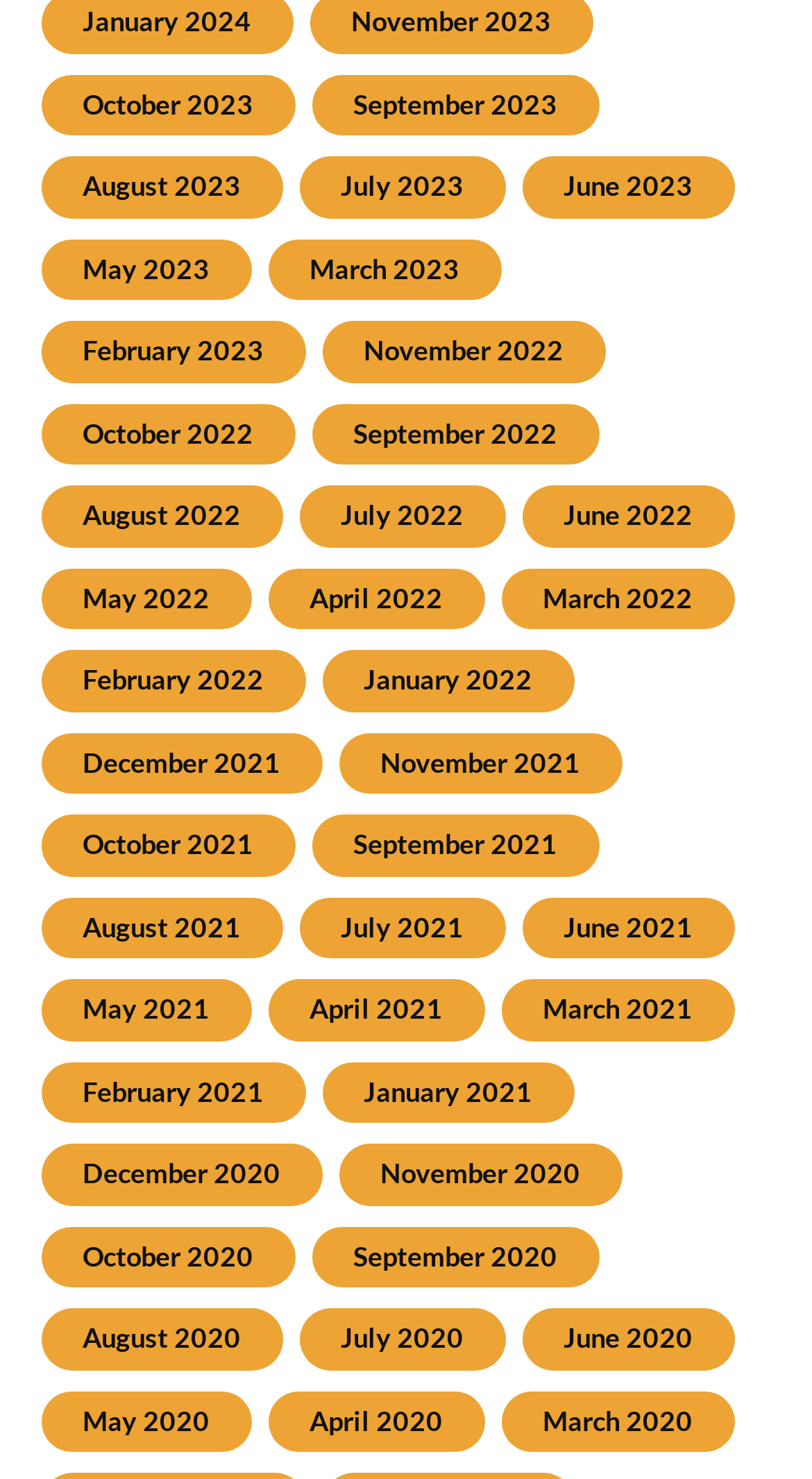Please identify the bounding box coordinates of the clickable region that I should interact with to perform the following instruction: "View June 2020". The coordinates should be expressed as four float numbers between 0 and 1, i.e., [left, top, right, bottom].

[0.694, 0.893, 0.853, 0.916]